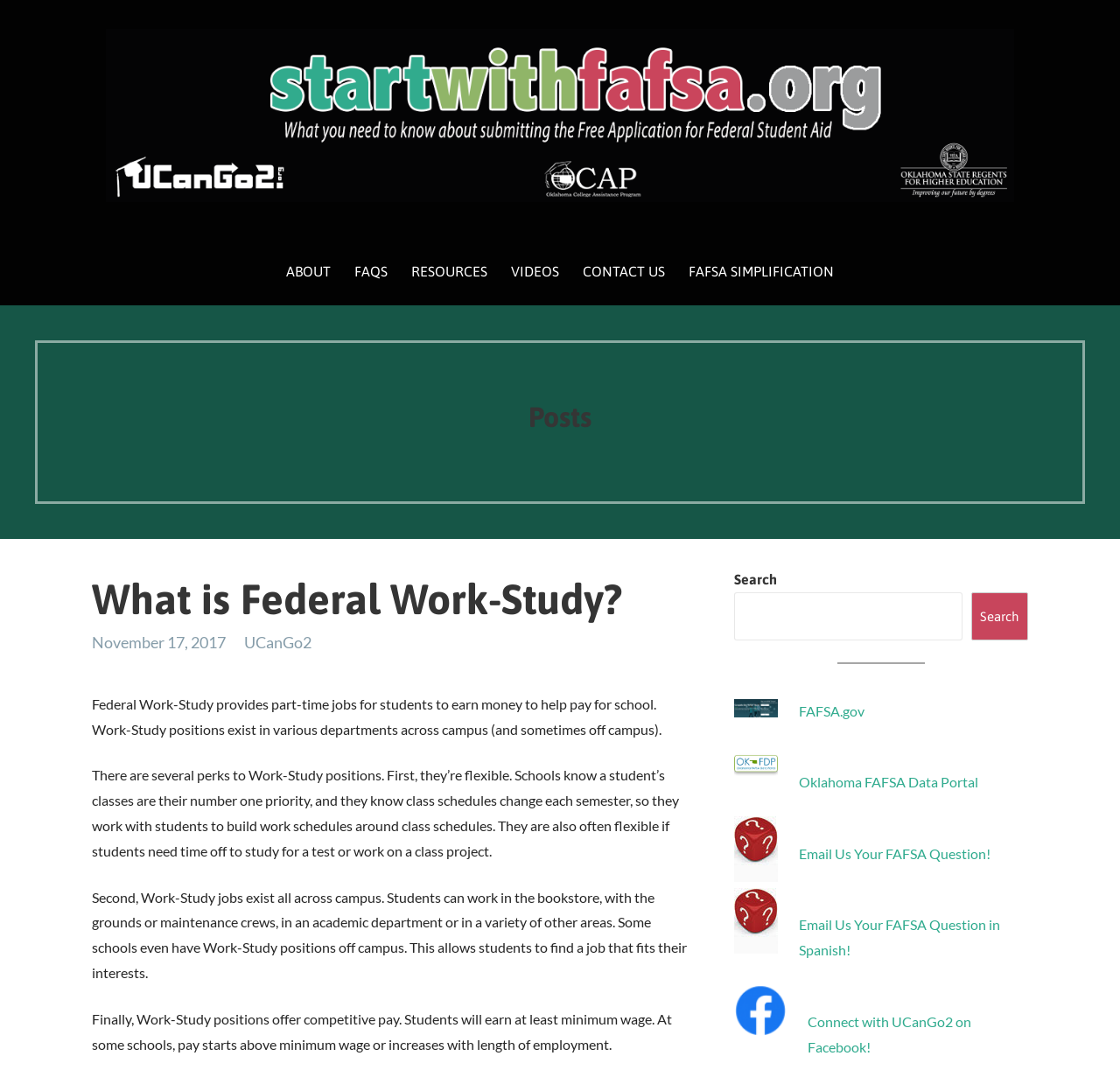Use a single word or phrase to respond to the question:
What is the benefit of Federal Work-Study jobs?

Flexible schedules